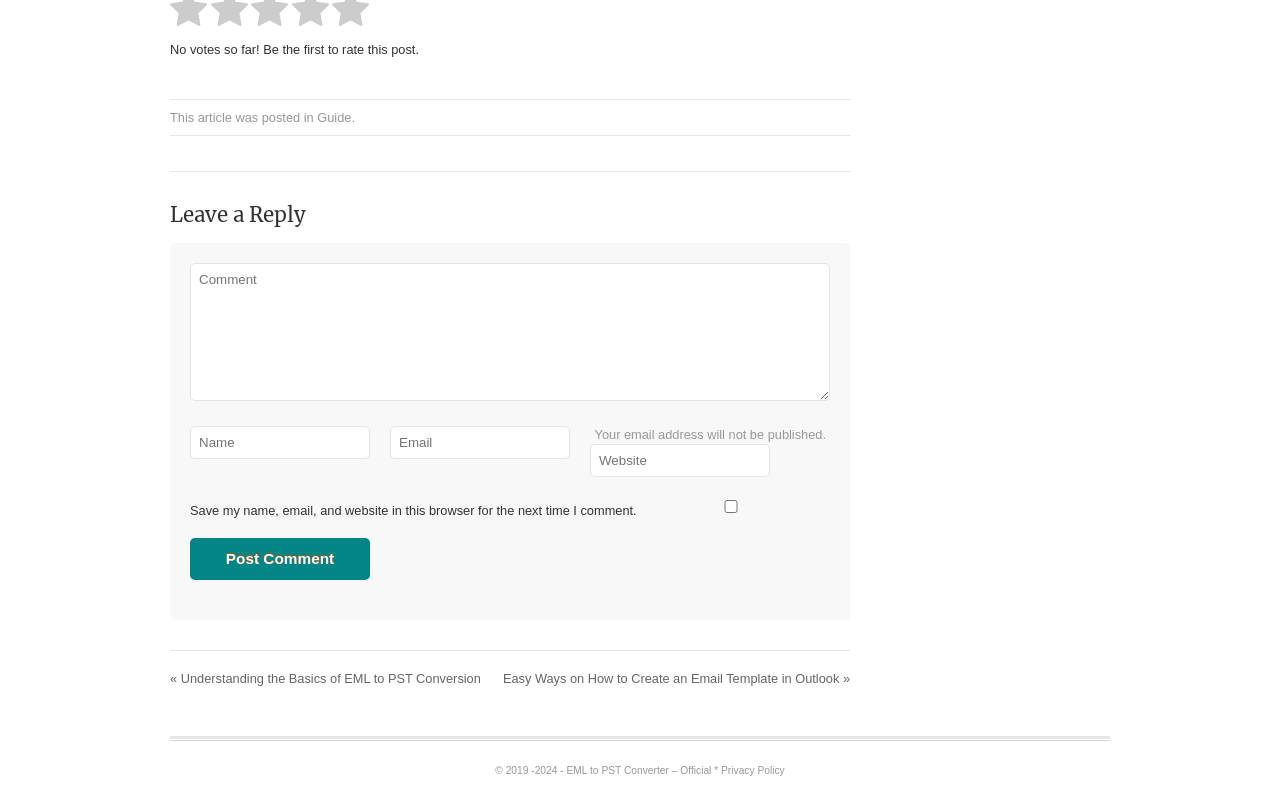Find the bounding box coordinates for the element that must be clicked to complete the instruction: "Click to post your comment". The coordinates should be four float numbers between 0 and 1, indicated as [left, top, right, bottom].

[0.148, 0.674, 0.289, 0.727]